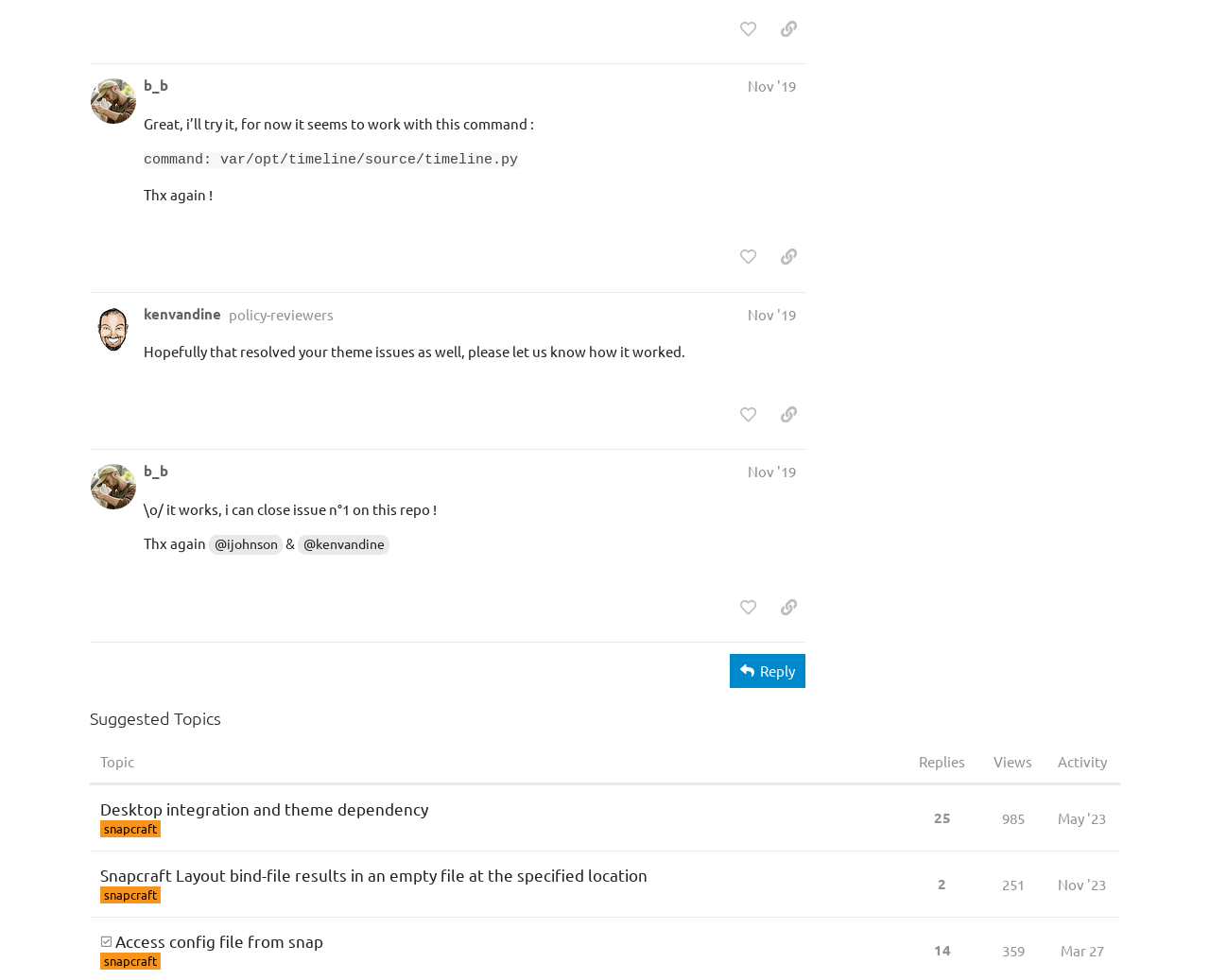By analyzing the image, answer the following question with a detailed response: What is the username of the author of the first post?

I looked at the first post region and found the link with the text 'b_b', which is likely the username of the author of the first post.